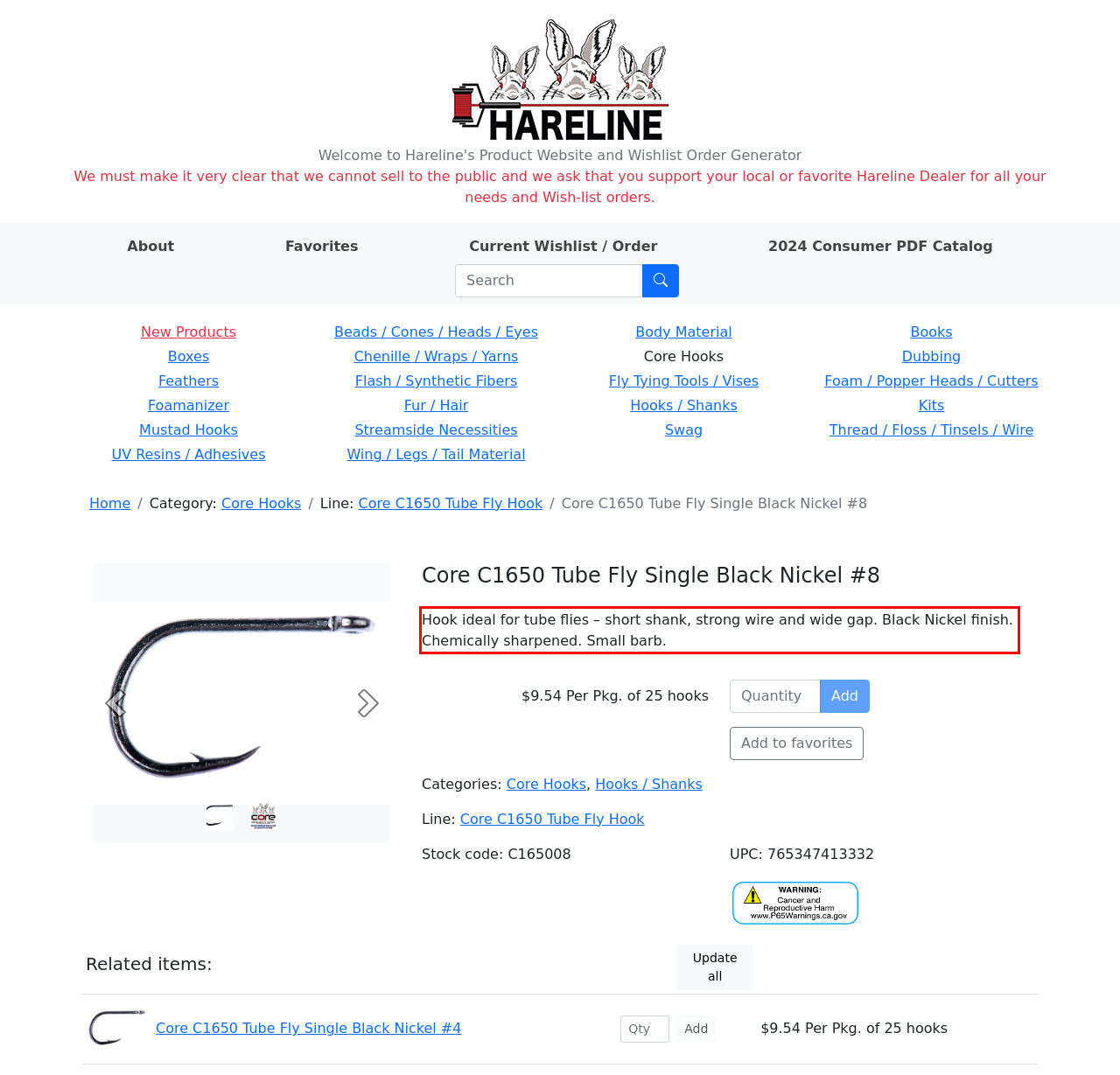Analyze the screenshot of a webpage where a red rectangle is bounding a UI element. Extract and generate the text content within this red bounding box.

Hook ideal for tube flies – short shank, strong wire and wide gap. Black Nickel finish. Chemically sharpened. Small barb.